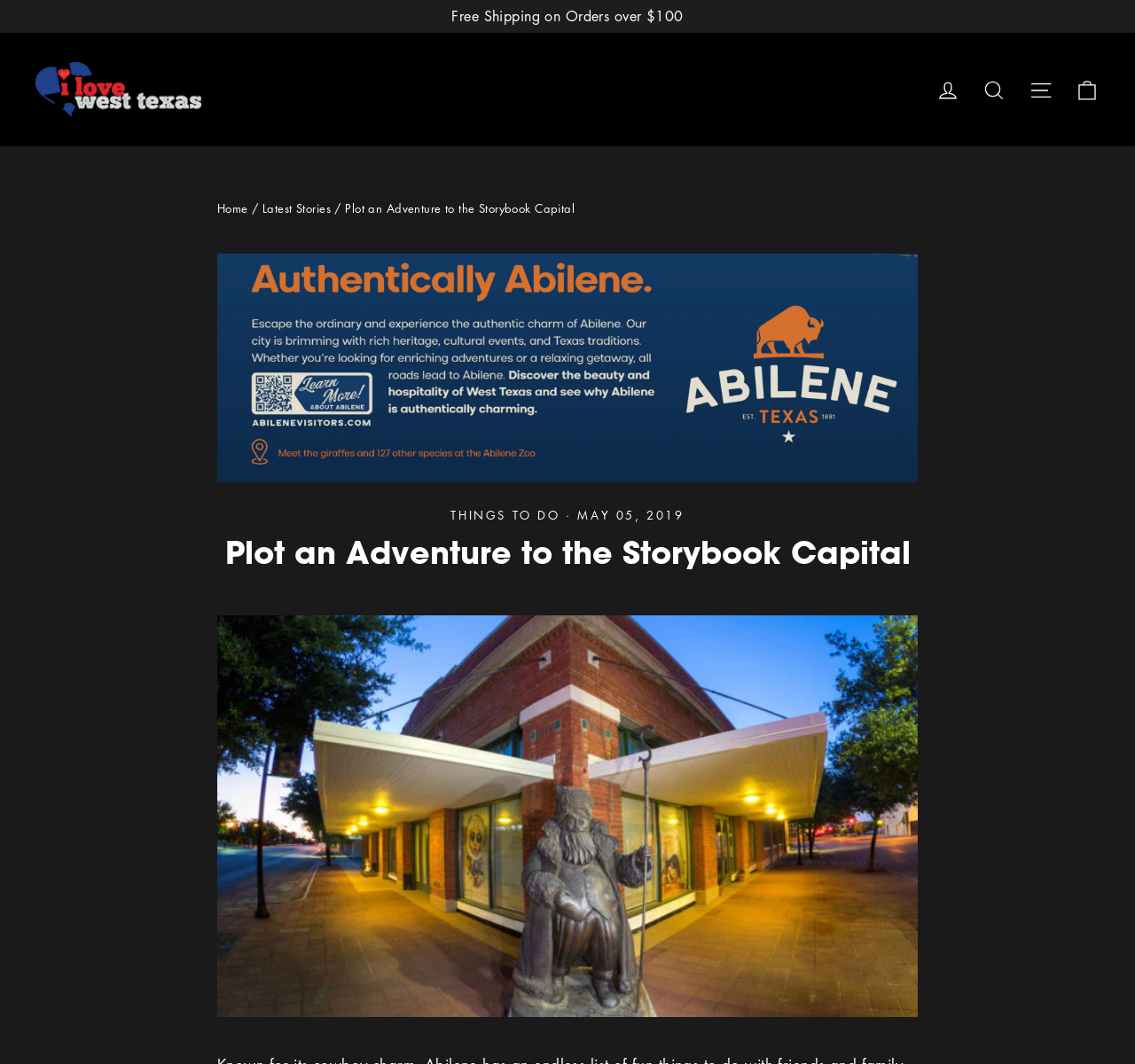Specify the bounding box coordinates of the region I need to click to perform the following instruction: "View the cart". The coordinates must be four float numbers in the range of 0 to 1, i.e., [left, top, right, bottom].

[0.938, 0.063, 0.978, 0.105]